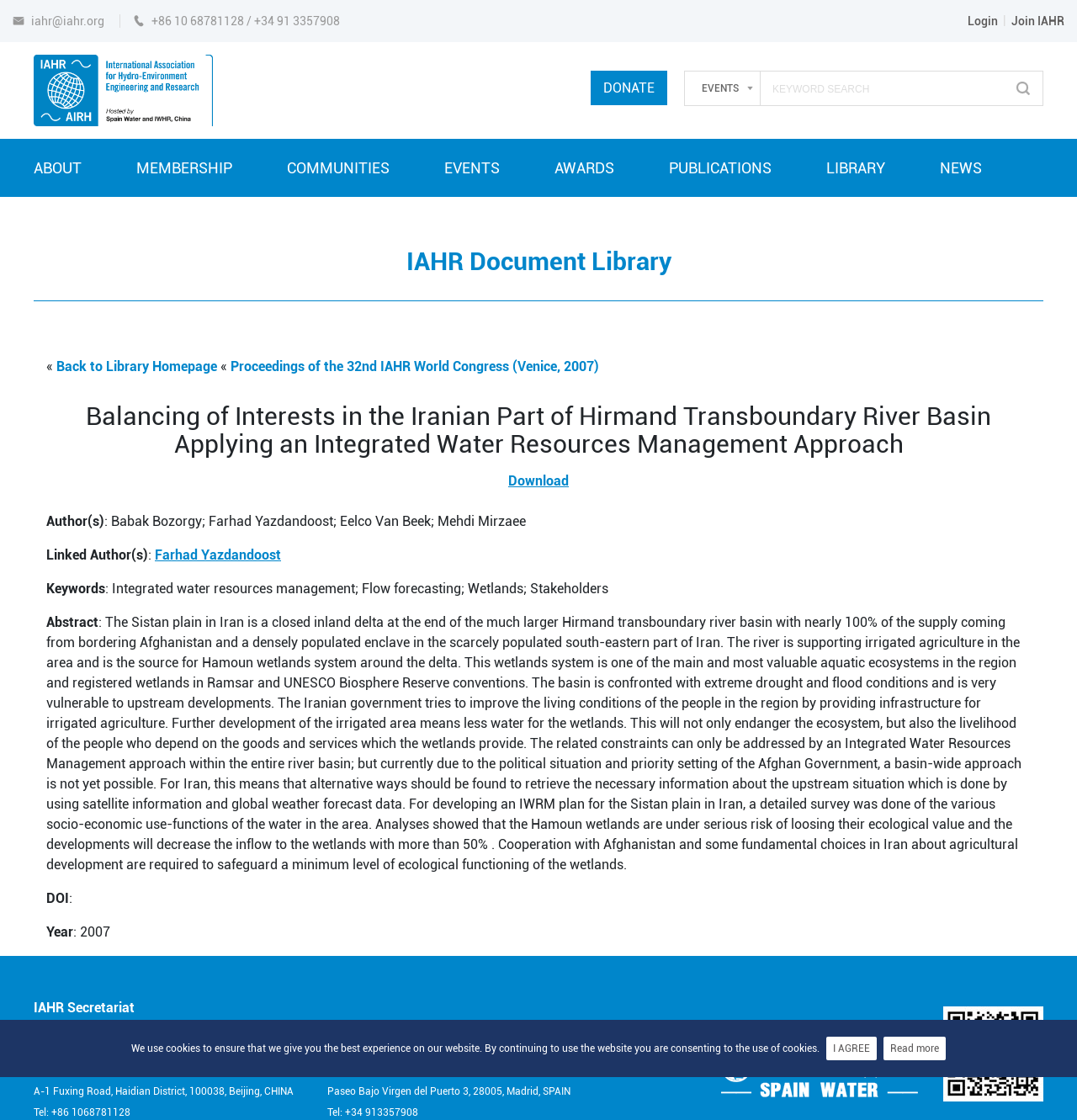Please give the bounding box coordinates of the area that should be clicked to fulfill the following instruction: "Login to the website". The coordinates should be in the format of four float numbers from 0 to 1, i.e., [left, top, right, bottom].

[0.898, 0.013, 0.927, 0.025]